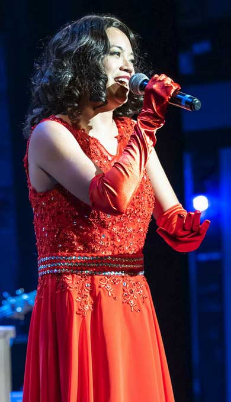What is the occasion of the performance?
Based on the screenshot, answer the question with a single word or phrase.

Celebration of Big Band genre